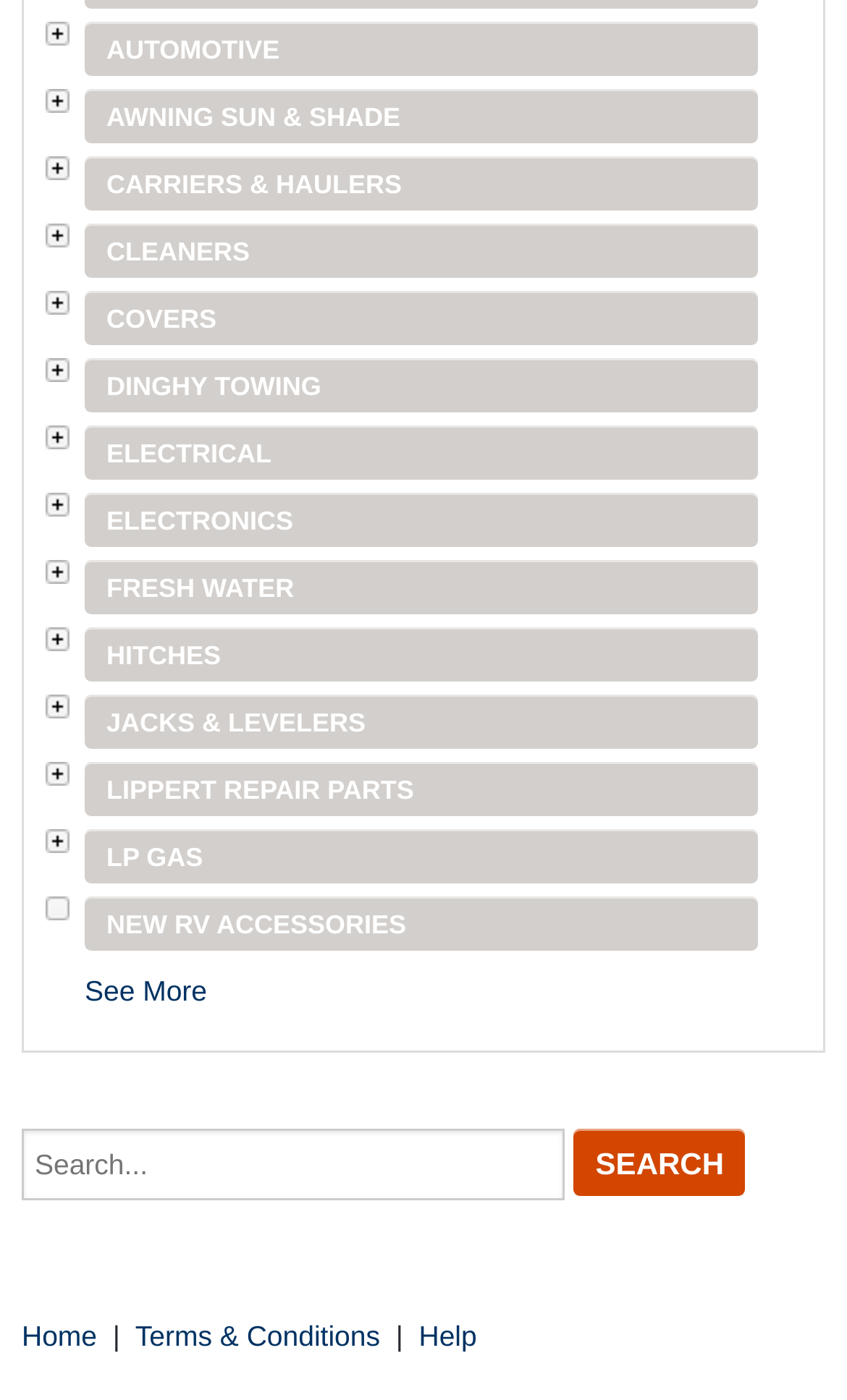Can you show the bounding box coordinates of the region to click on to complete the task described in the instruction: "Get help"?

[0.494, 0.942, 0.563, 0.966]